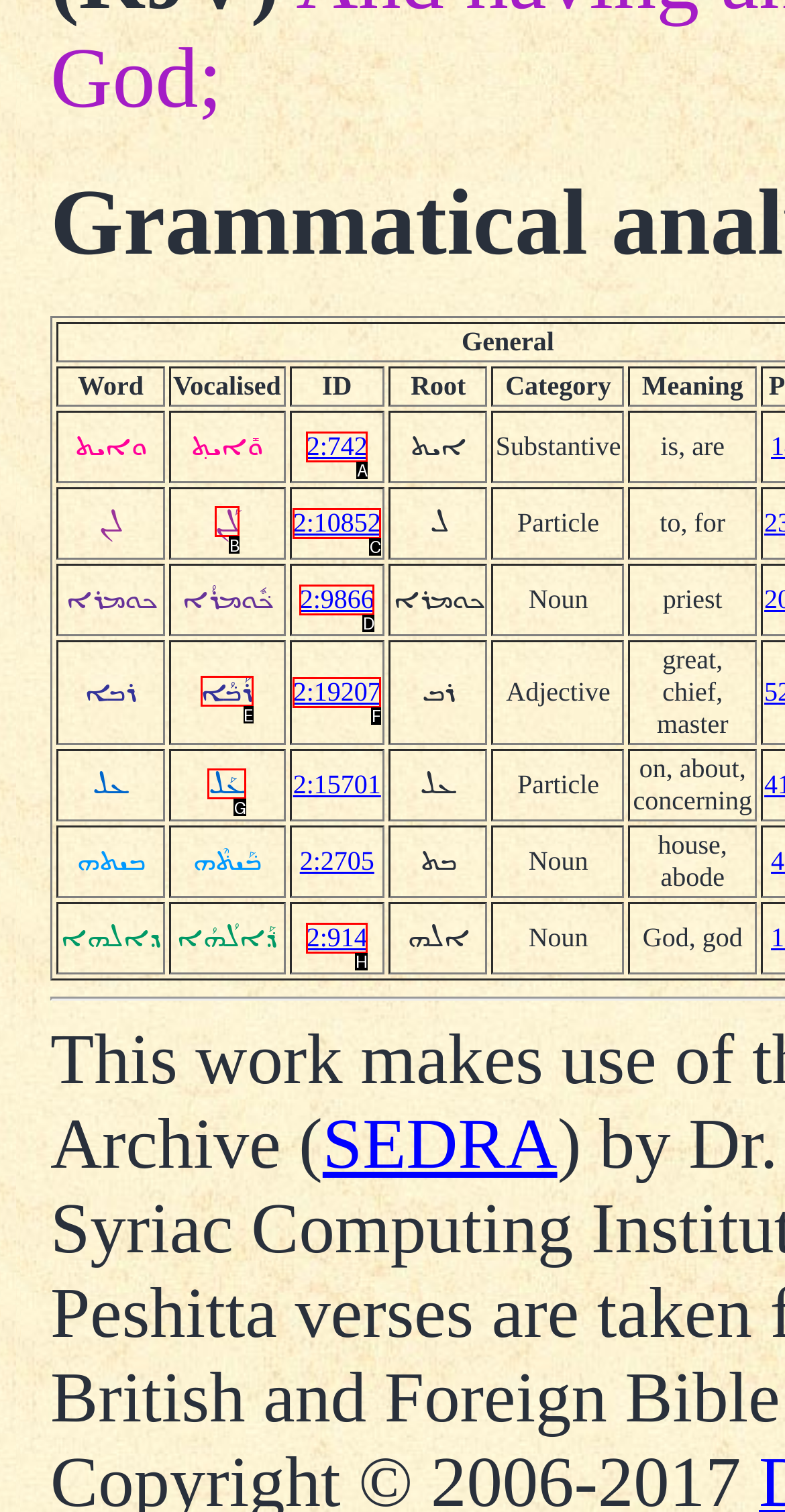Identify the HTML element you need to click to achieve the task: click on the link 'ܠܰܢ'. Respond with the corresponding letter of the option.

B